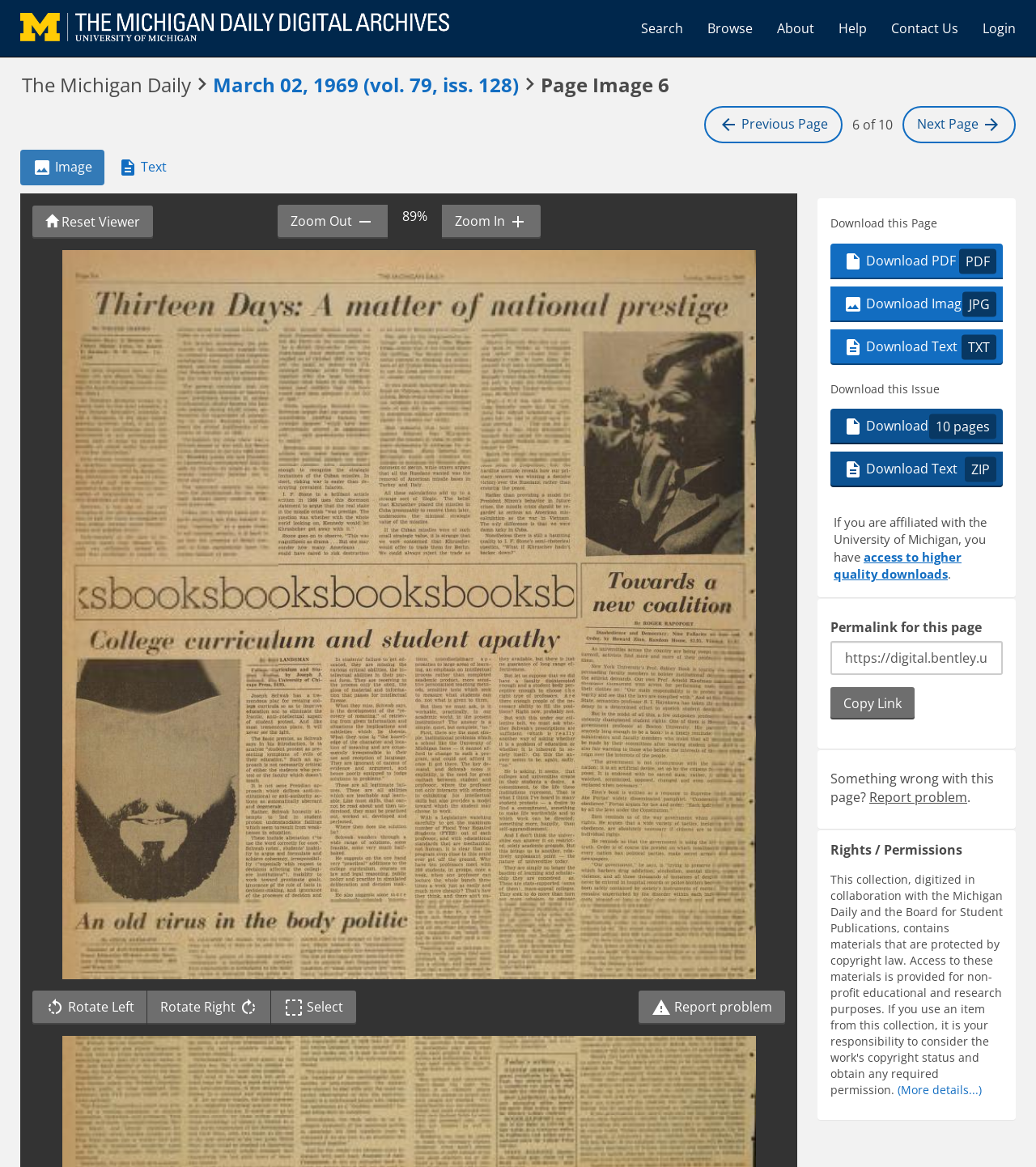Please look at the image and answer the question with a detailed explanation: What is the current page number?

I determined the current page number by looking at the text '6 of 10' located at the top of the page, which indicates that the current page is the 6th out of 10 pages.